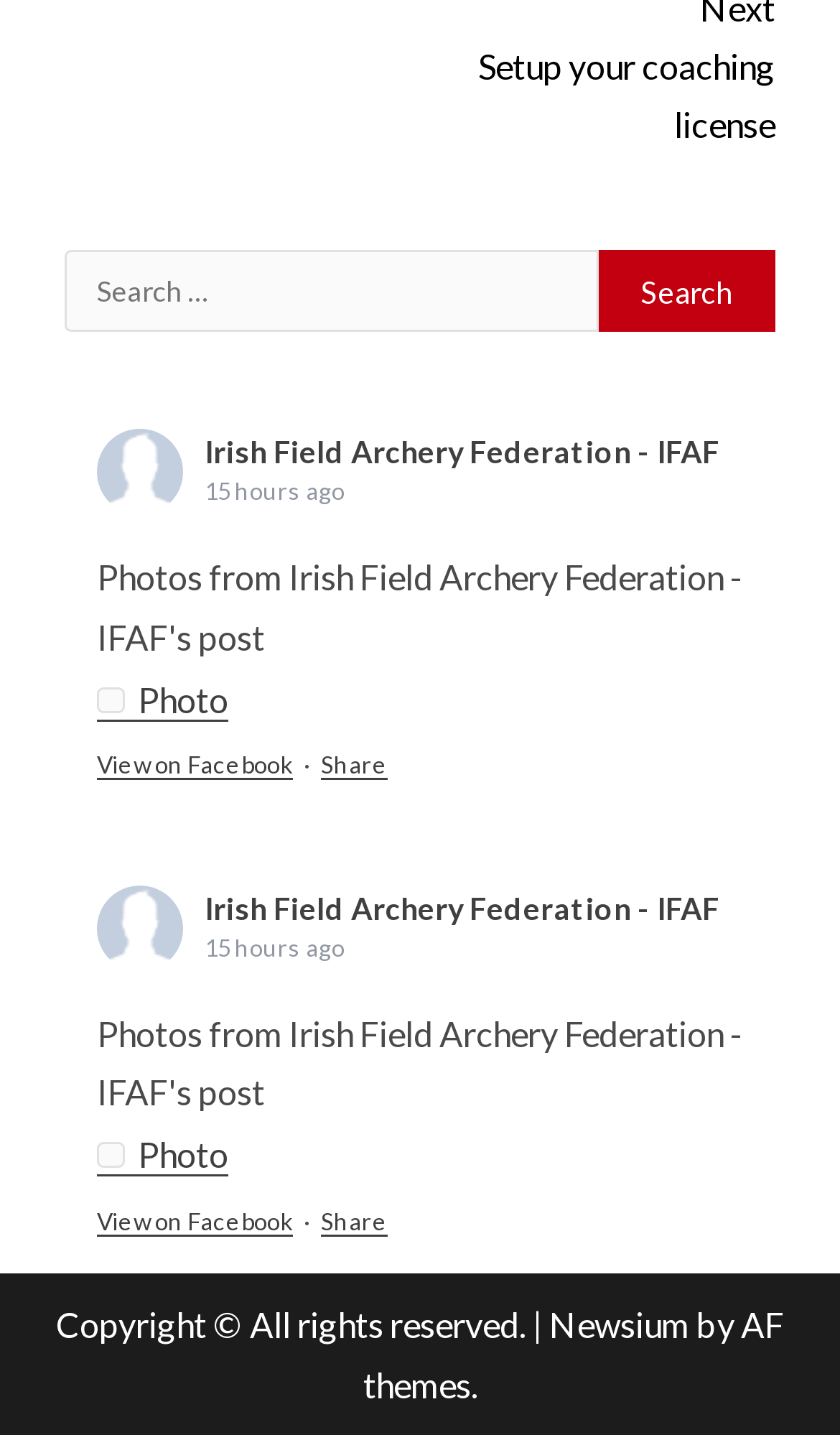Calculate the bounding box coordinates of the UI element given the description: "parent_node: Search for: value="Search"".

[0.712, 0.175, 0.923, 0.232]